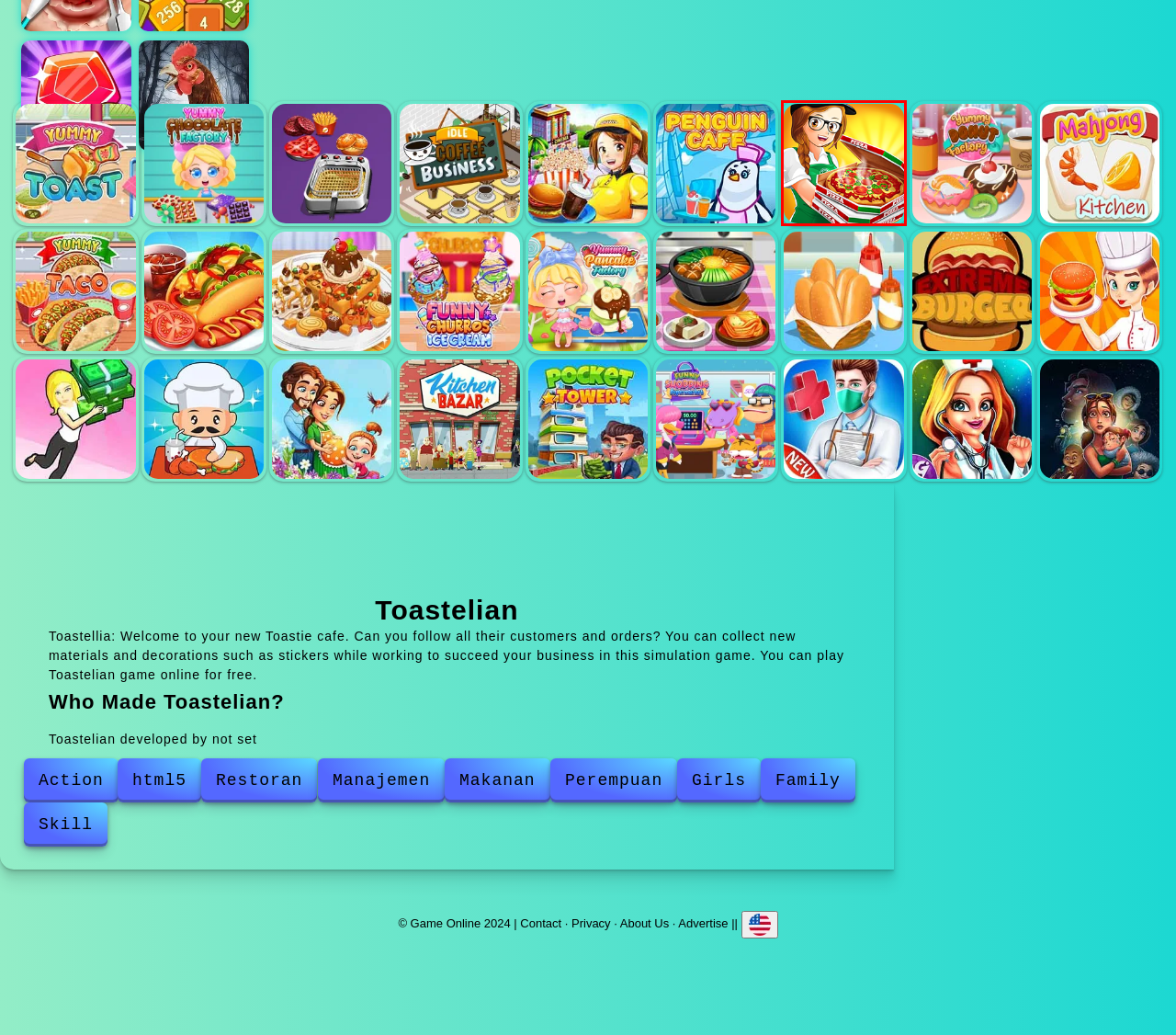You have a screenshot of a webpage with a red rectangle bounding box around a UI element. Choose the best description that matches the new page after clicking the element within the bounding box. The candidate descriptions are:
A. Skill Games - Play the Best Skill Games Online
B. Mahjong kitchen - An Online Game on gameonline.co.id
C. Restoran Games - Play the Best Restoran Games Online
D. Cafe panic - An Online Game on gameonline.co.id
E. Pocket tower - An Online Game on gameonline.co.id
F. Emilys miracle of life - An Online Game on gameonline.co.id
G. Hamburger - An Online Game on gameonline.co.id
H. Yummy pancake factory - An Online Game on gameonline.co.id

D